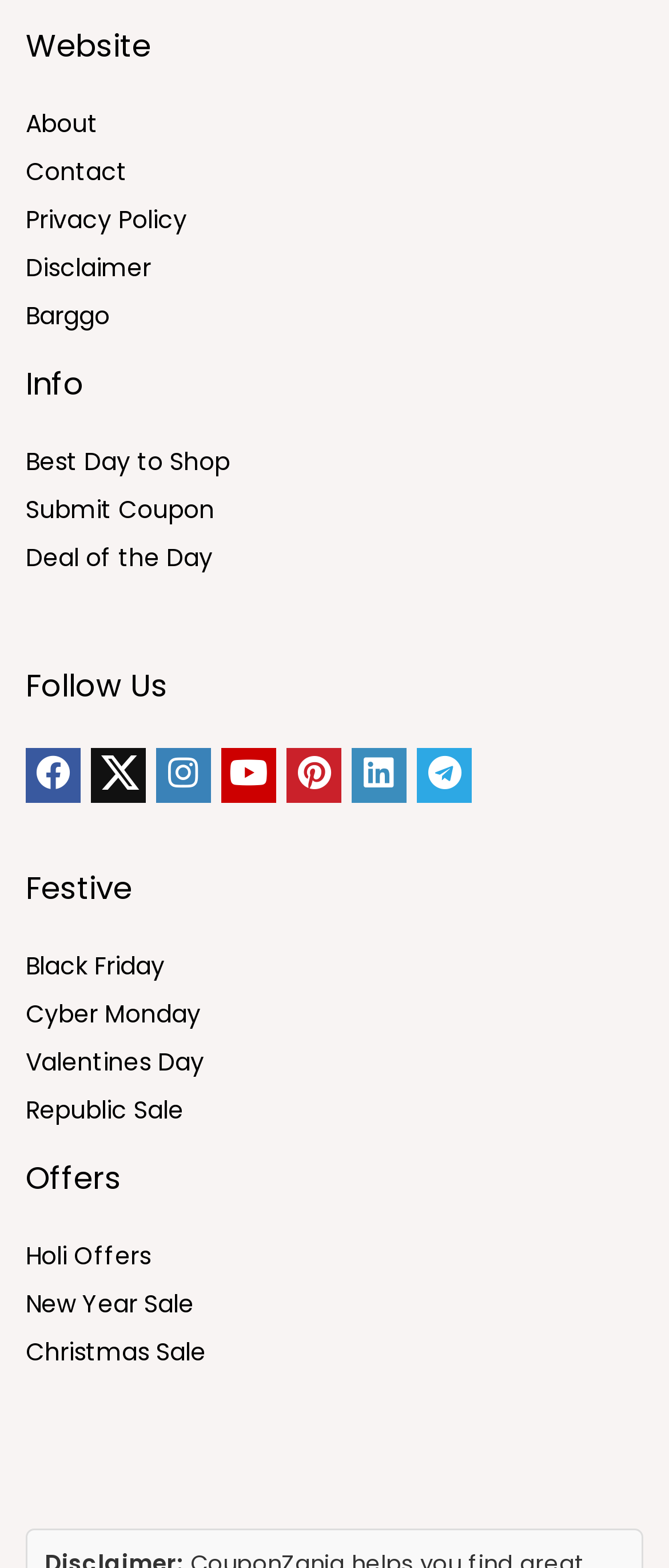Given the content of the image, can you provide a detailed answer to the question?
How many social media links are there?

There are 7 social media links on the webpage, which are represented by icons and are located at the bottom of the webpage with bounding boxes ranging from [0.038, 0.477, 0.121, 0.512] to [0.623, 0.477, 0.705, 0.512].